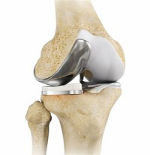What are the artificial parts fitted onto?
Provide a detailed and extensive answer to the question.

The caption states that the artificial parts are fitted onto the existing bone structure, specifically the femur and tibia, to restore joint function and alleviate pain.